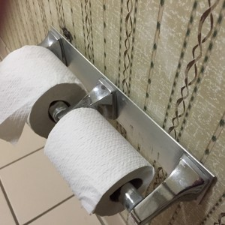Detail every visible element in the image extensively.

In this image, a bathroom toilet paper holder is depicted, showcasing two rolls of toilet paper mounted on a sleek, shiny chrome fixture. The rolls are neatly positioned, with one partially unrolled as if ready for use. The background reveals a patterned wallpaper that adds to the overall ambiance of the bathroom setting. This image serves as a reminder of the essential and sometimes overlooked details in hotel accommodations, particularly highlighted in a narrative discussing user experiences related to hotel amenities and their functionality.